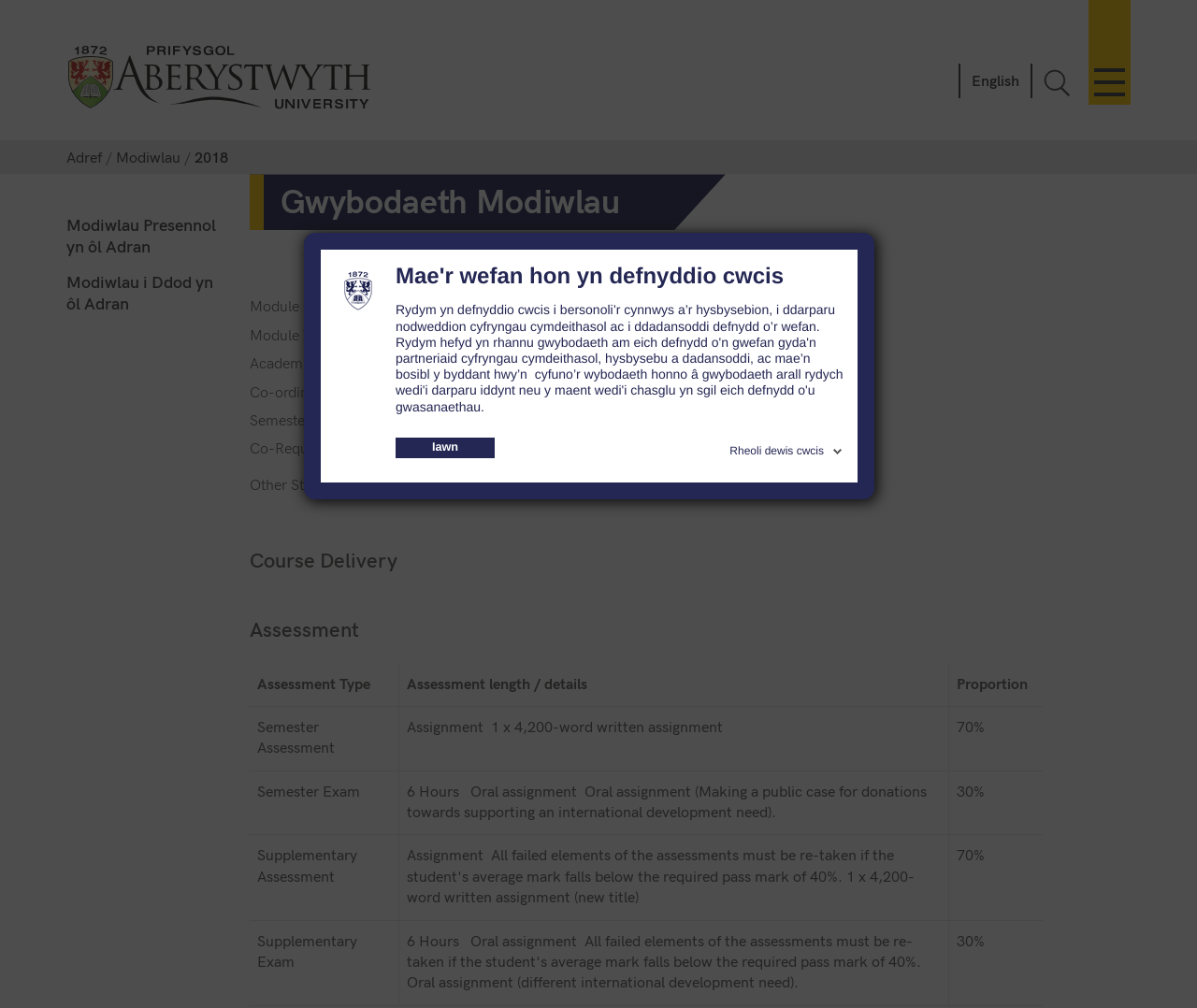What is the module identifier?
Provide a thorough and detailed answer to the question.

The module identifier can be found in the section 'Gwybodaeth Modiwlau' which is a heading on the webpage. Under this section, there are several static text elements, one of which is 'Module Identifier' followed by 'ED34120'.